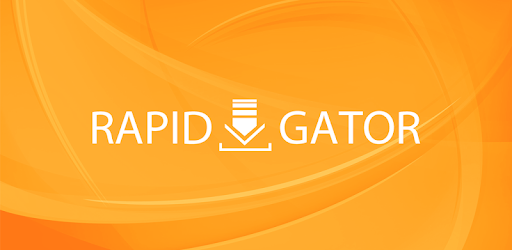Give a one-word or phrase response to the following question: What type of users does Rapidgator cater to?

Free and premium users